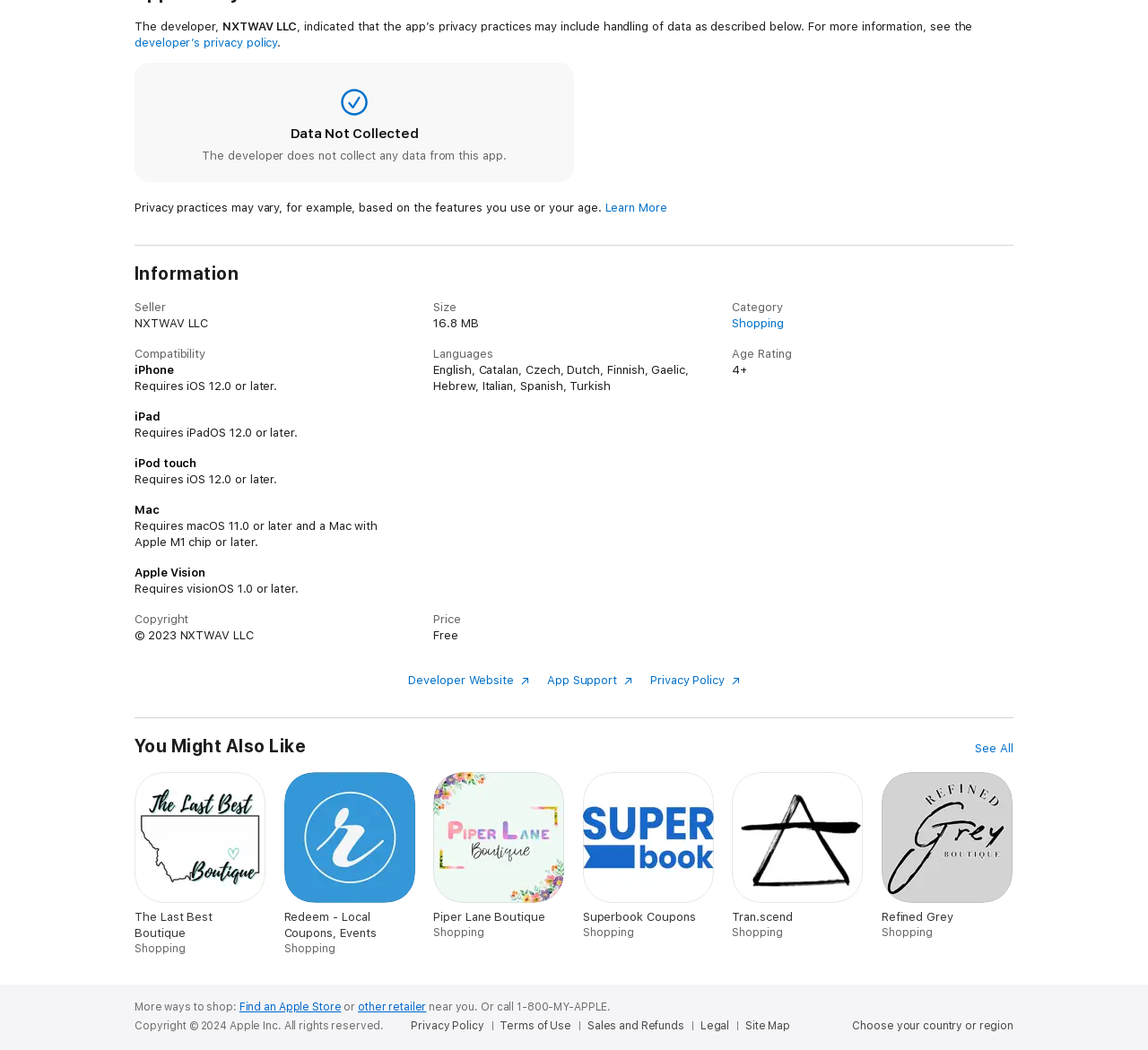What is CouponBanker?
Using the image as a reference, answer the question with a short word or phrase.

A platform for consumers and businesses